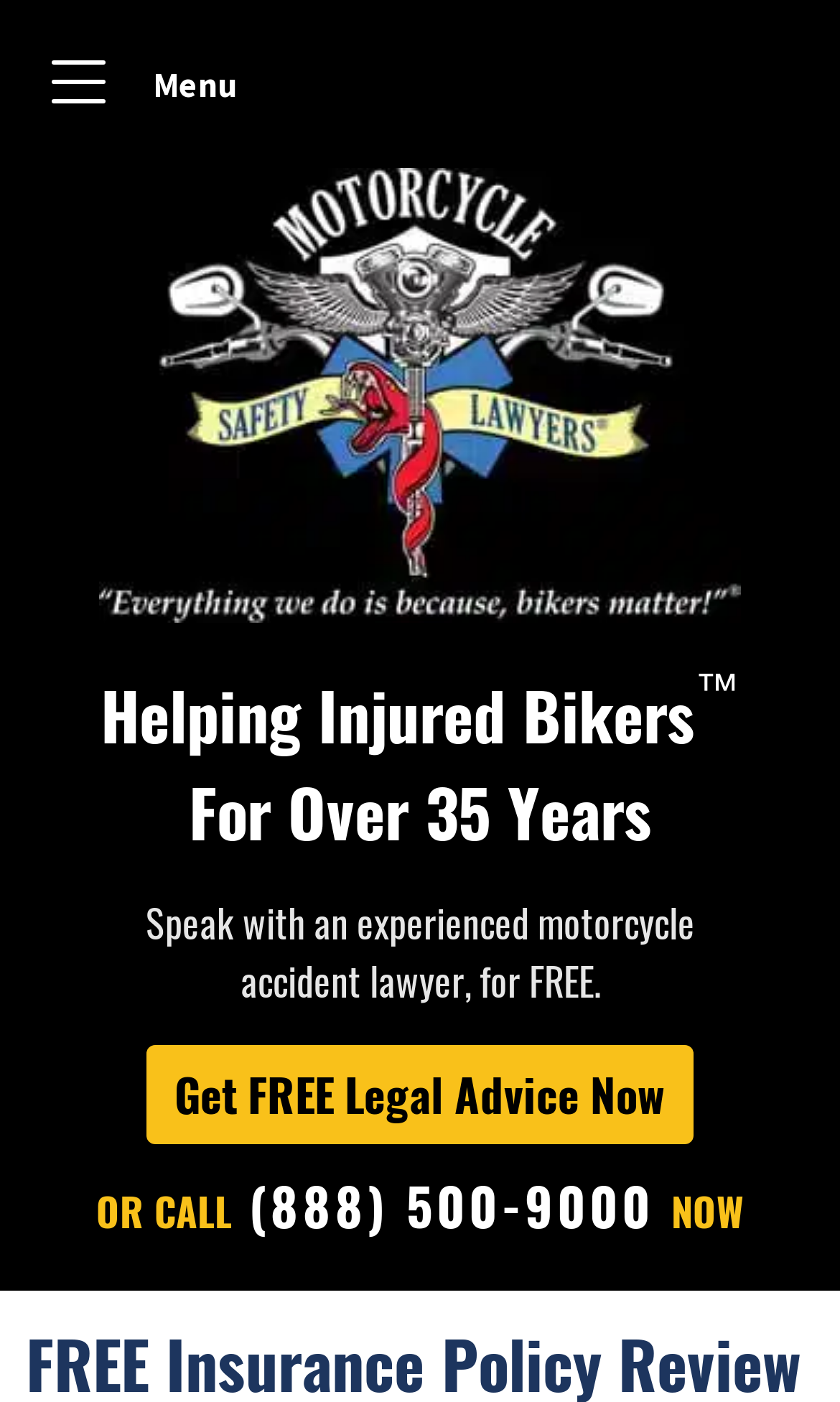What is the profession of the lawyers?
Examine the image and give a concise answer in one word or a short phrase.

Motorcycle accident lawyers